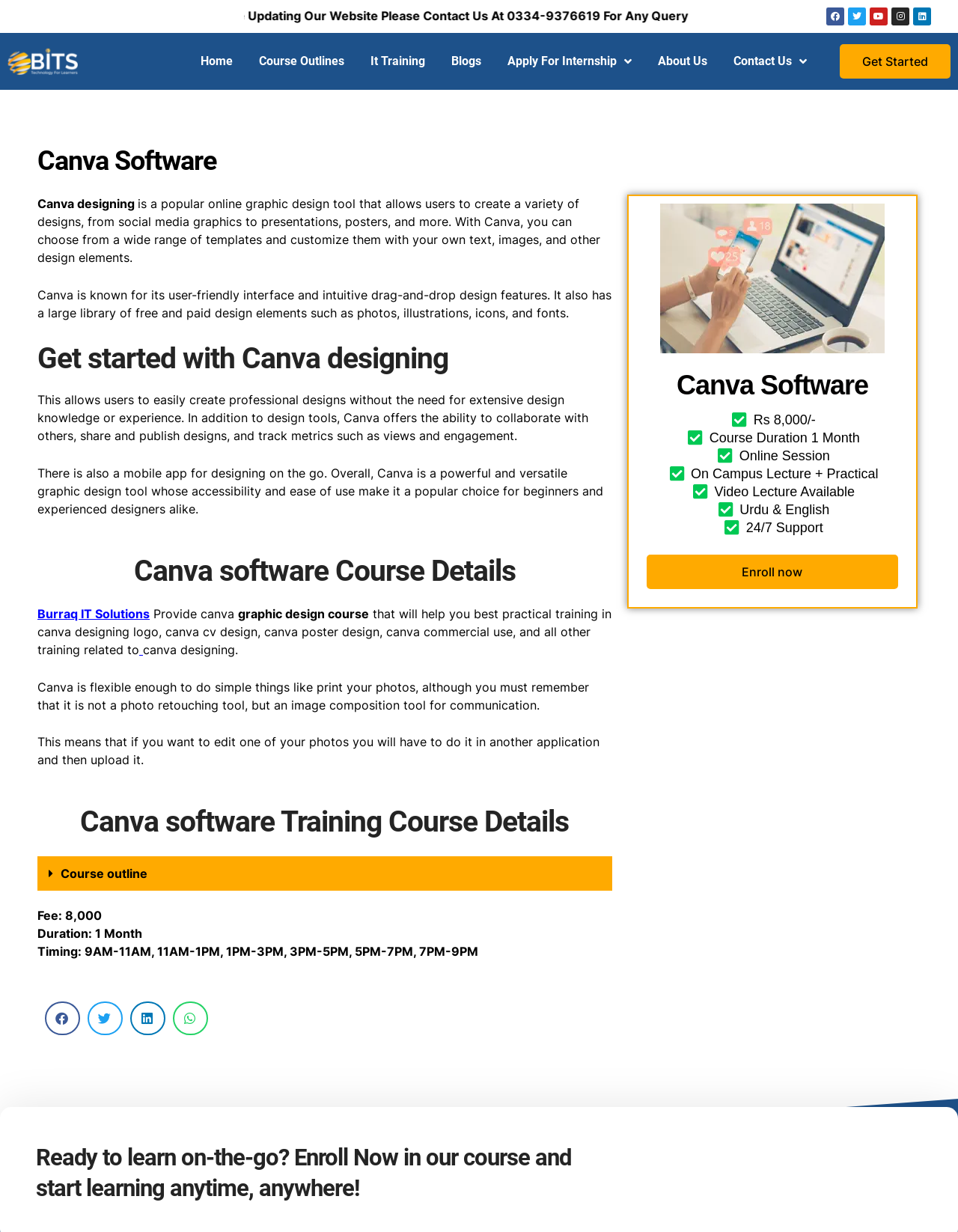What is the name of the course?
Ensure your answer is thorough and detailed.

The name of the course is mentioned in the heading of the webpage, which is 'Canva designing Course | IT Training Institute | BITS'.